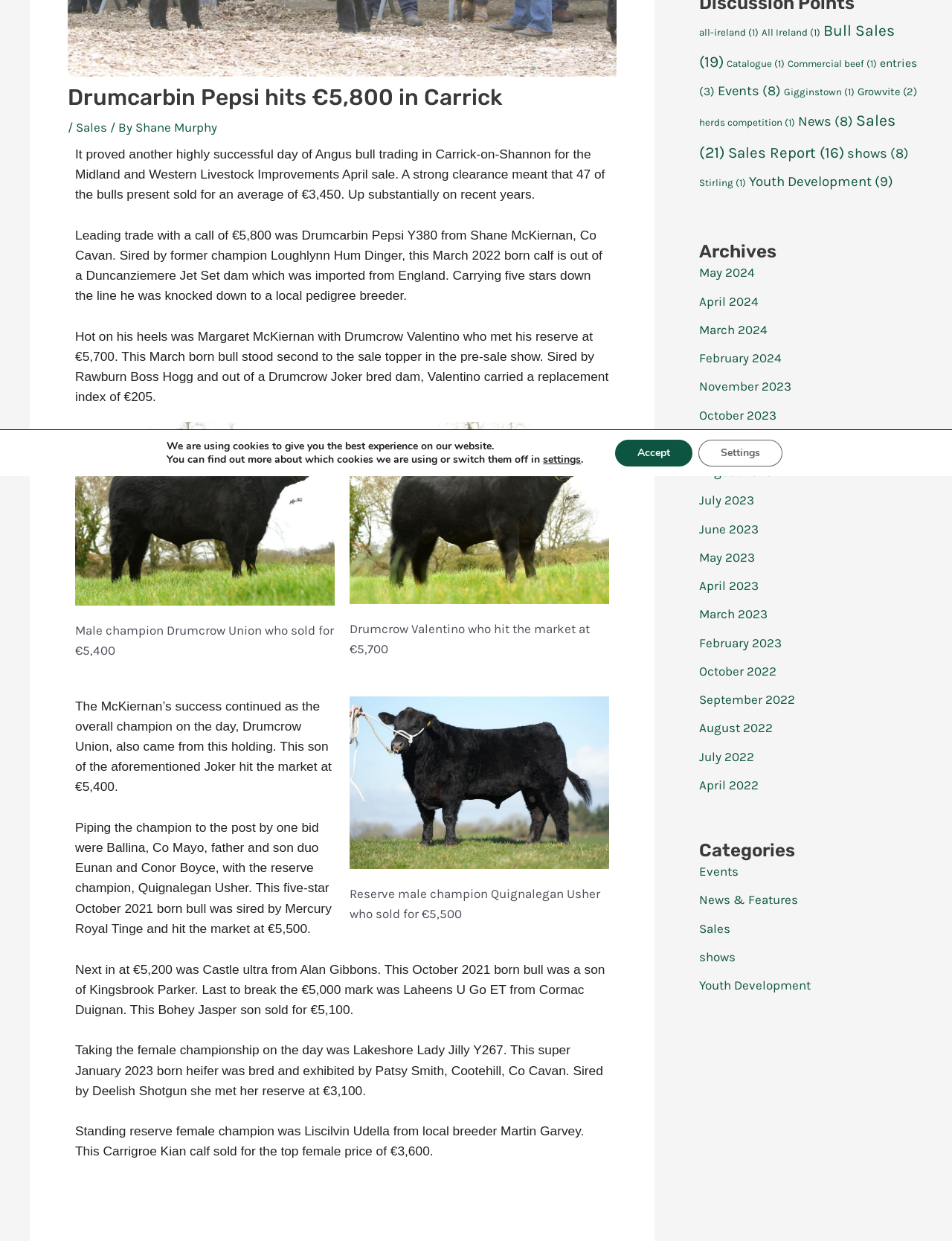Locate the bounding box coordinates of the UI element described by: "Settings". Provide the coordinates as four float numbers between 0 and 1, formatted as [left, top, right, bottom].

[0.733, 0.354, 0.822, 0.376]